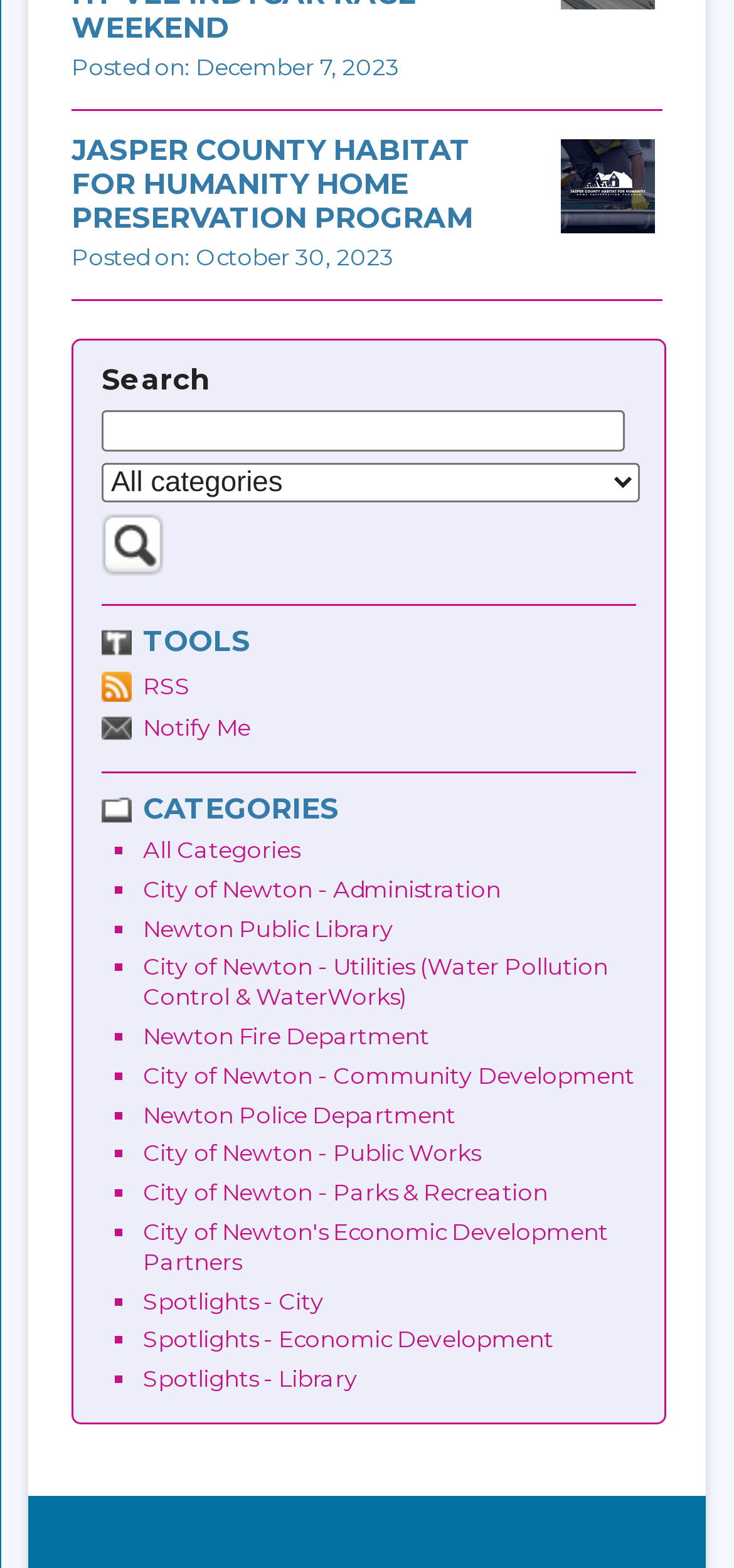Provide the bounding box coordinates for the specified HTML element described in this description: "Spotlights - Economic Development". The coordinates should be four float numbers ranging from 0 to 1, in the format [left, top, right, bottom].

[0.195, 0.845, 0.754, 0.863]